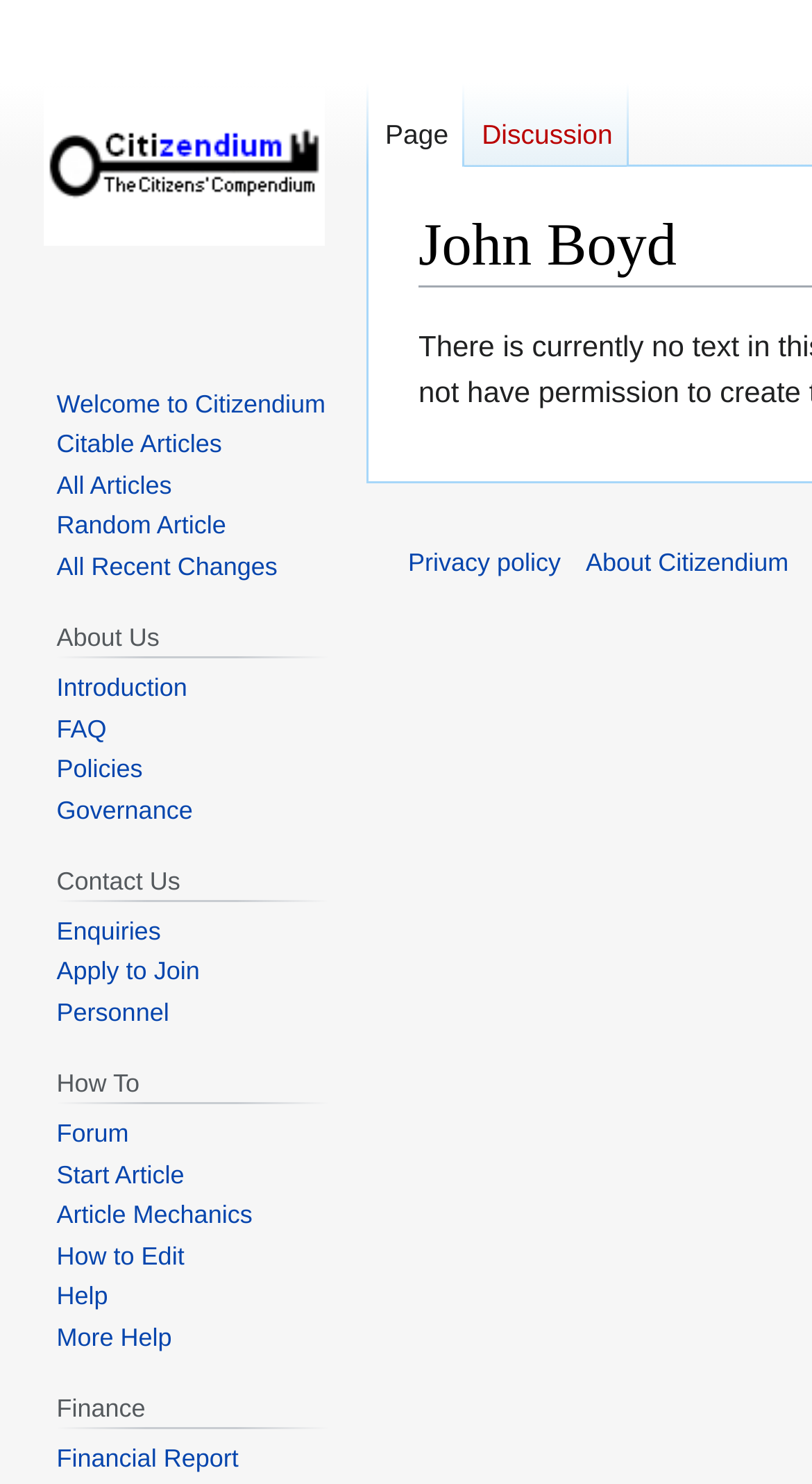Answer the question below using just one word or a short phrase: 
How can users get help on this webpage?

Through the 'Help' link